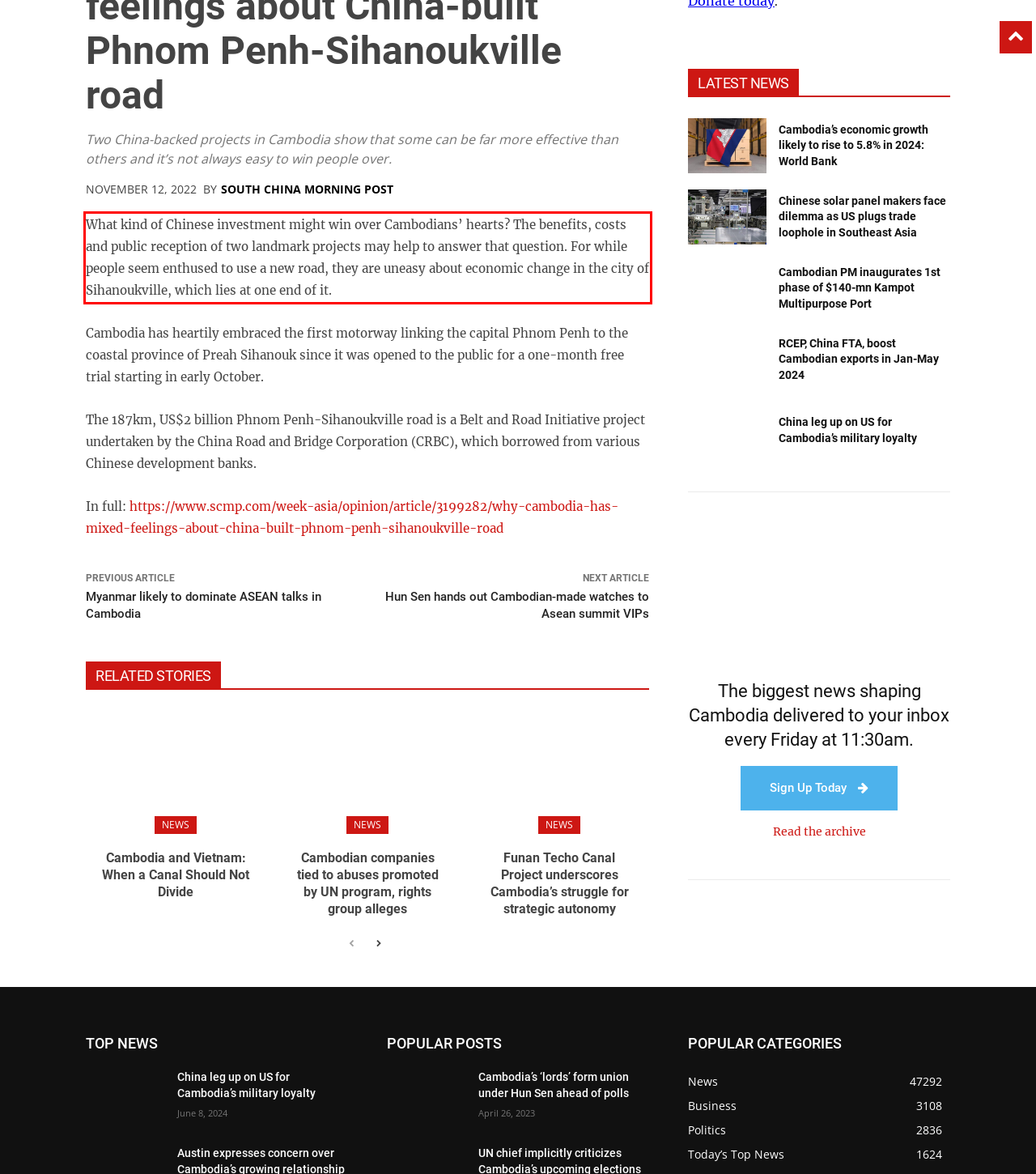Please identify the text within the red rectangular bounding box in the provided webpage screenshot.

What kind of Chinese investment might win over Cambodians’ hearts? The benefits, costs and public reception of two landmark projects may help to answer that question. For while people seem enthused to use a new road, they are uneasy about economic change in the city of Sihanoukville, which lies at one end of it.